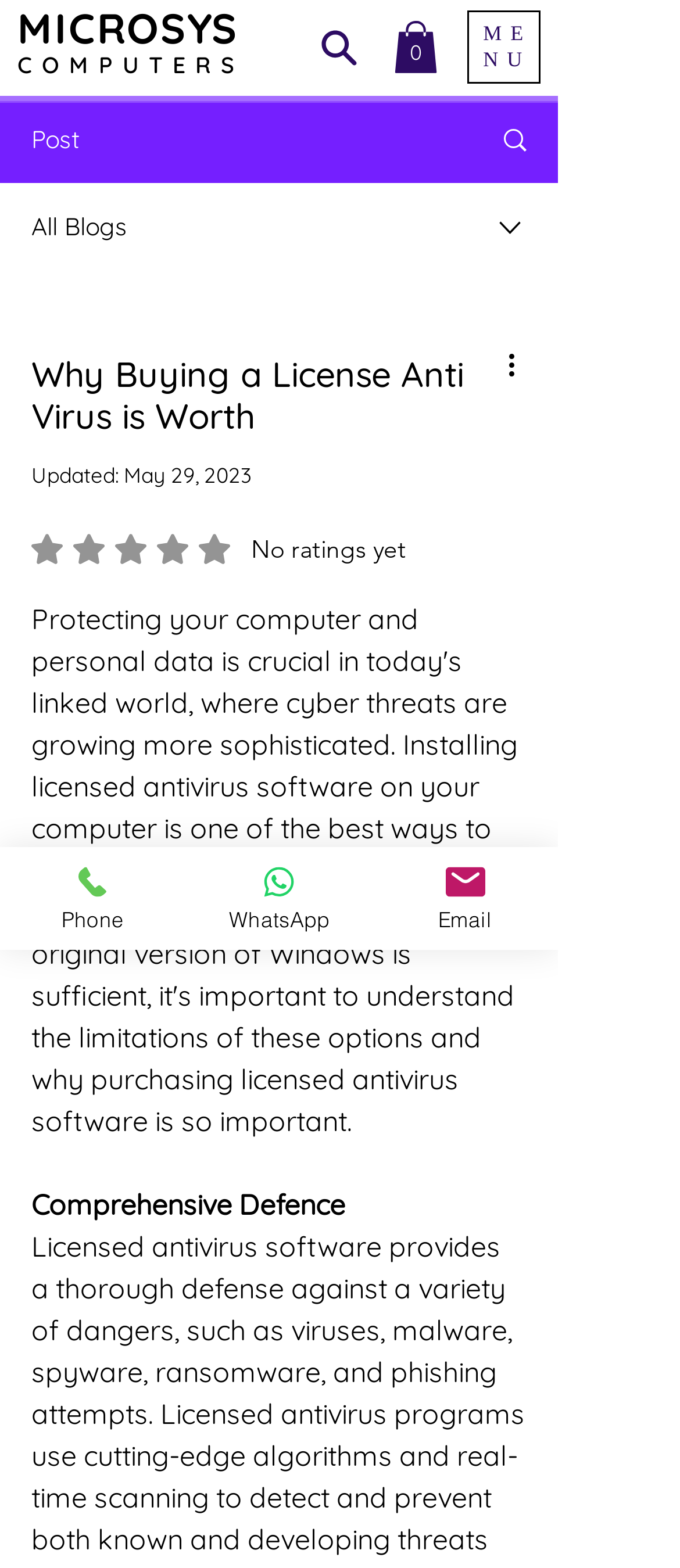Determine the primary headline of the webpage.

Why Buying a License Anti Virus is Worth